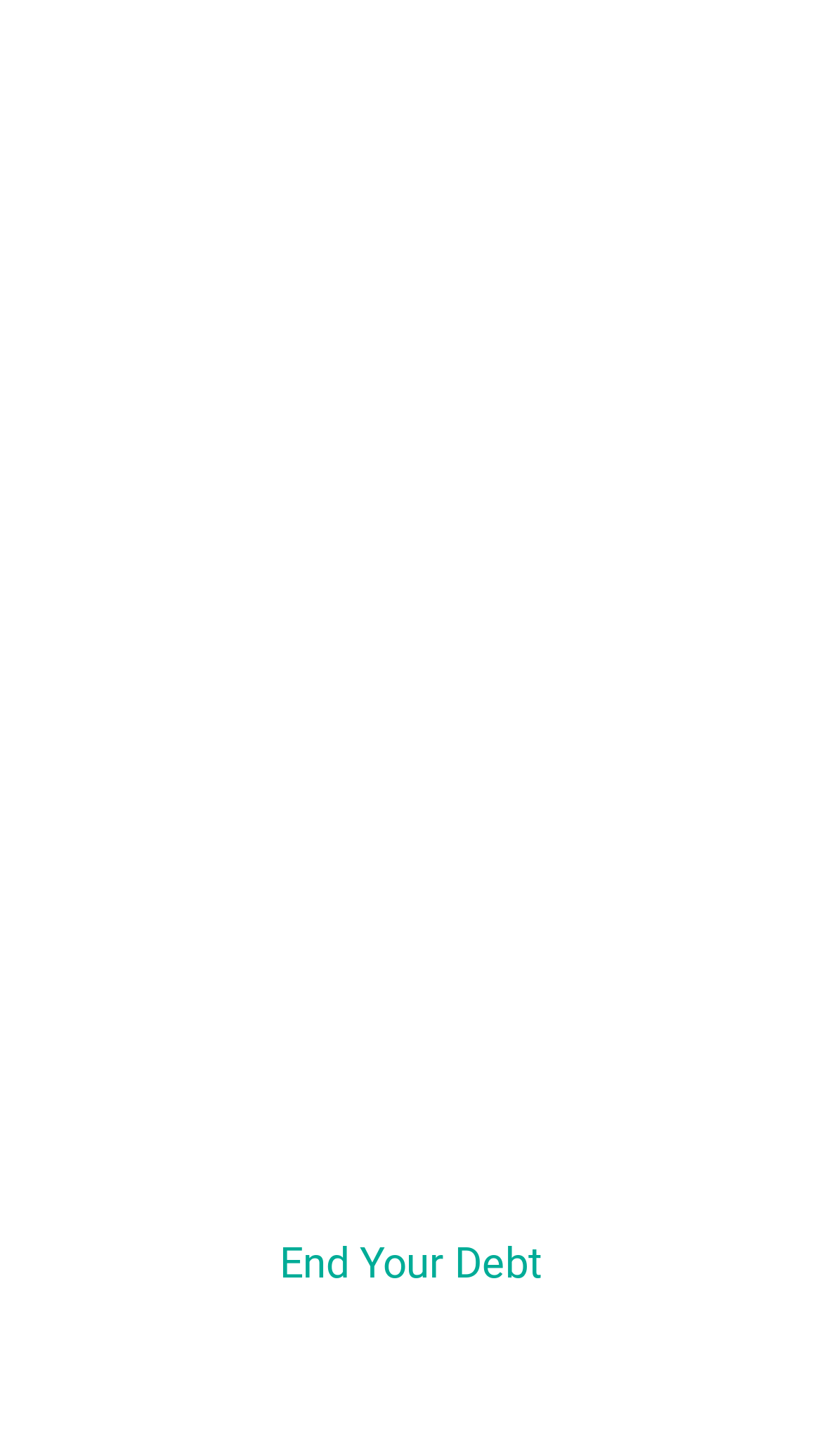What is the last service listed?
Look at the image and respond to the question as thoroughly as possible.

By looking at the navigation section 'Site Navigation: Services', I can see that the last link listed is 'Application Form', which has a bounding box coordinate of [0.285, 0.903, 0.715, 0.972].